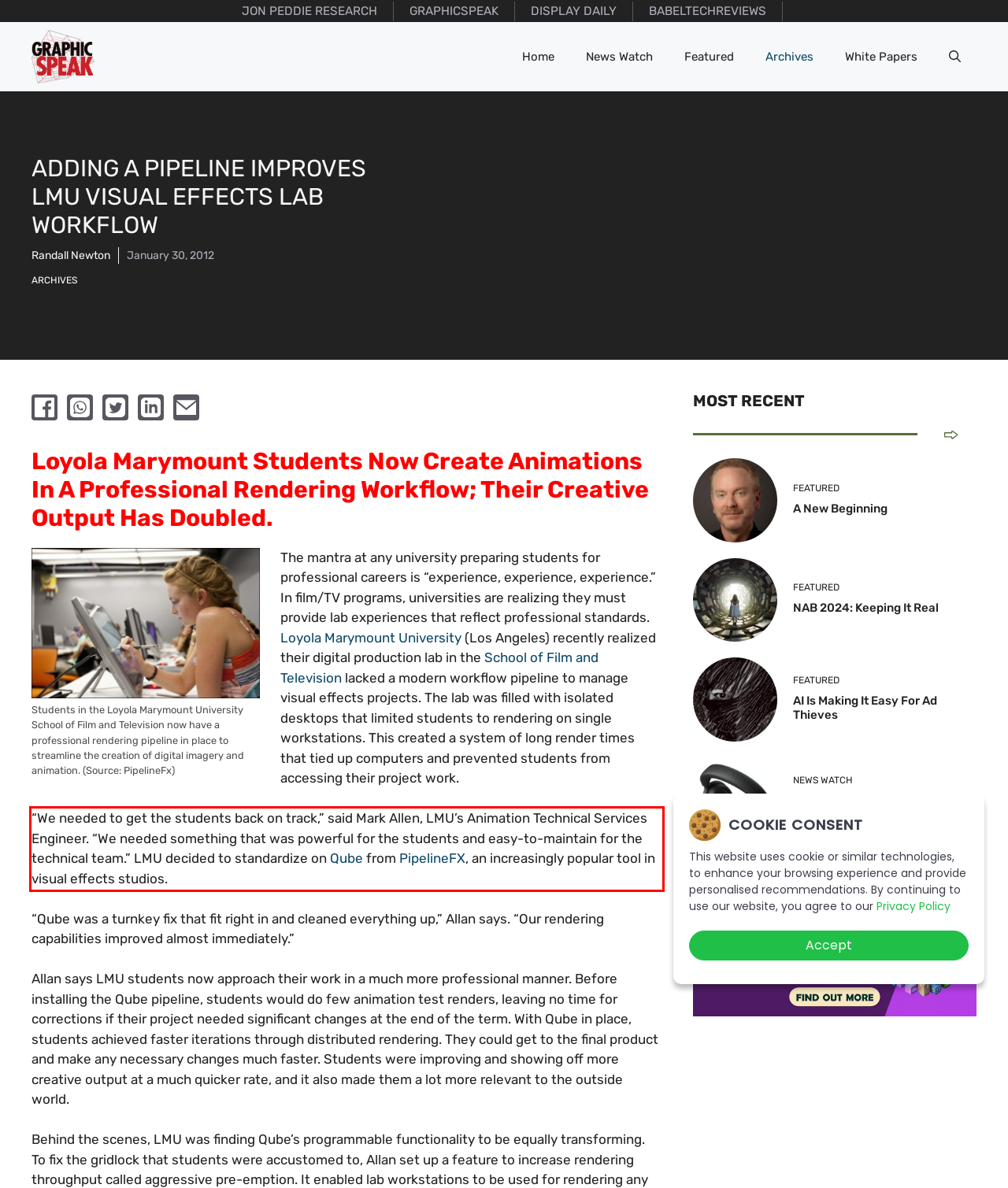View the screenshot of the webpage and identify the UI element surrounded by a red bounding box. Extract the text contained within this red bounding box.

“We needed to get the students back on track,” said Mark Allen, LMU’s Animation Technical Services Engineer. “We needed something that was powerful for the students and easy-to-maintain for the technical team.” LMU decided to standardize on Qube from PipelineFX, an increasingly popular tool in visual effects studios.